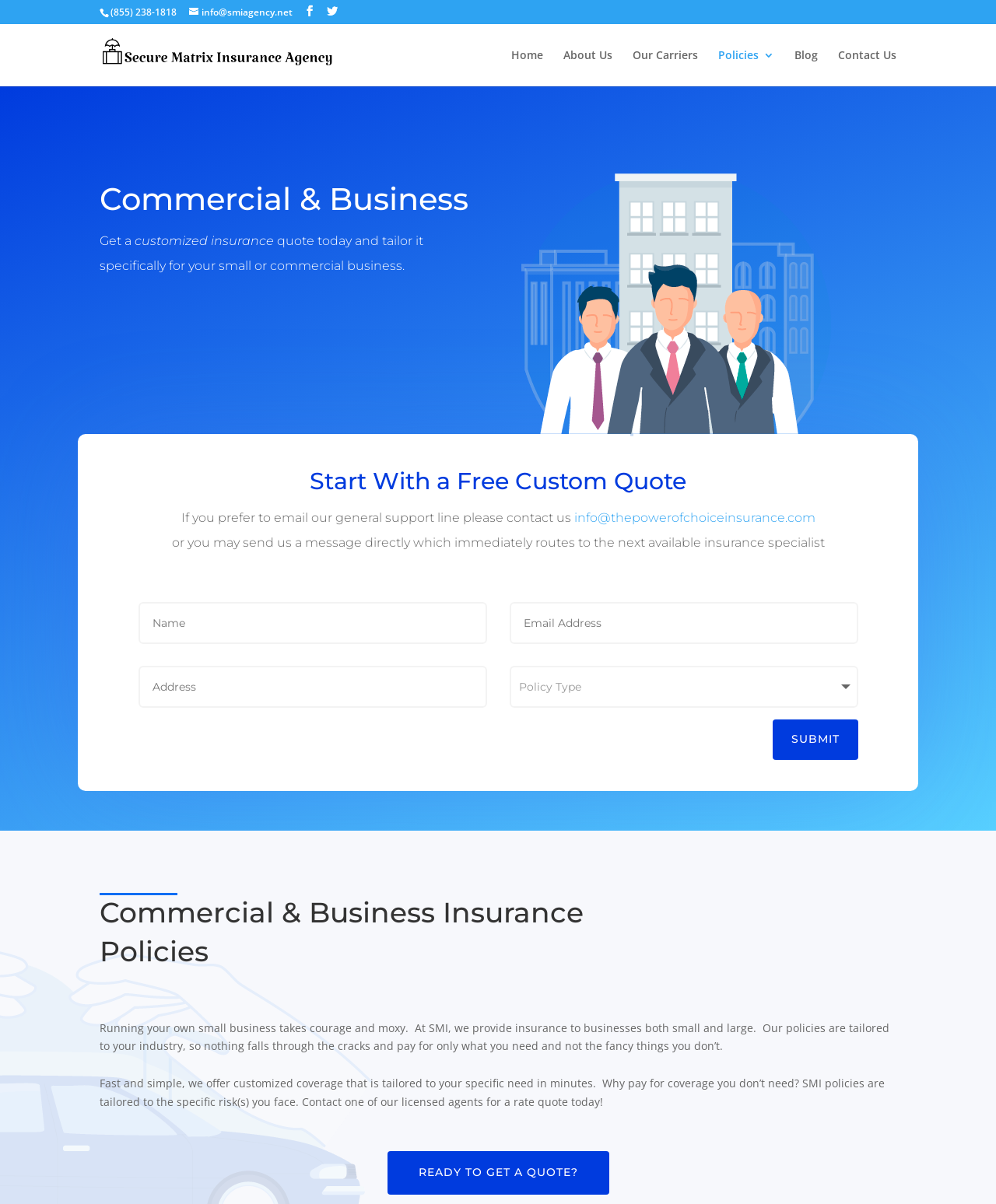Given the element description, predict the bounding box coordinates in the format (top-left x, top-left y, bottom-right x, bottom-right y). Make sure all values are between 0 and 1. Here is the element description: Ready To Get a Quote?

[0.389, 0.955, 0.611, 0.991]